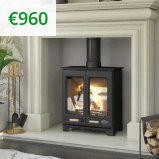Please answer the following question using a single word or phrase: What is the color of the mantel in the image?

White